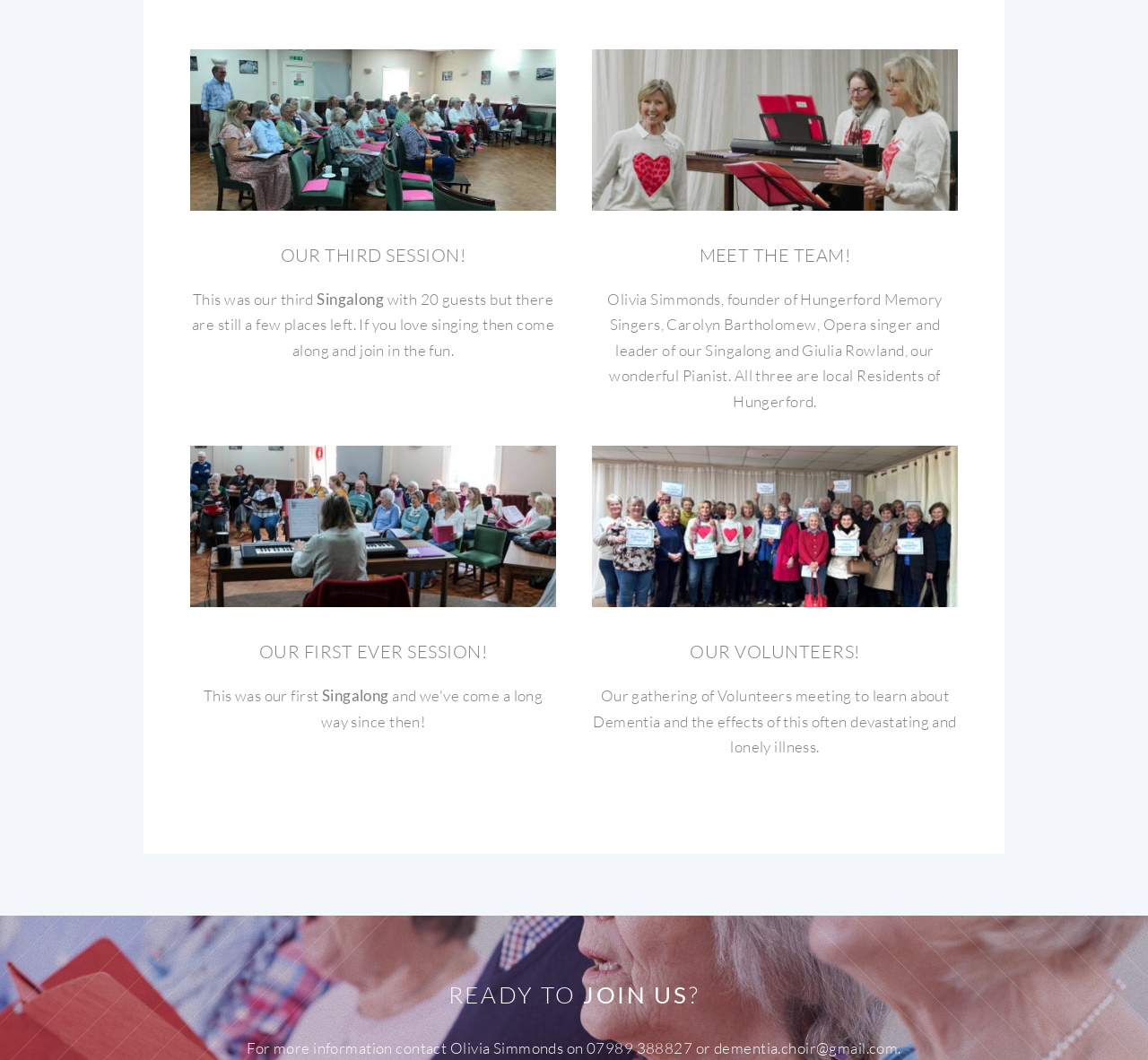Please answer the following question as detailed as possible based on the image: 
What is the role of Giulia Rowland?

I found the answer by reading the text 'Giulia Rowland, our wonderful Pianist' in the section 'MEET THE TEAM!'.